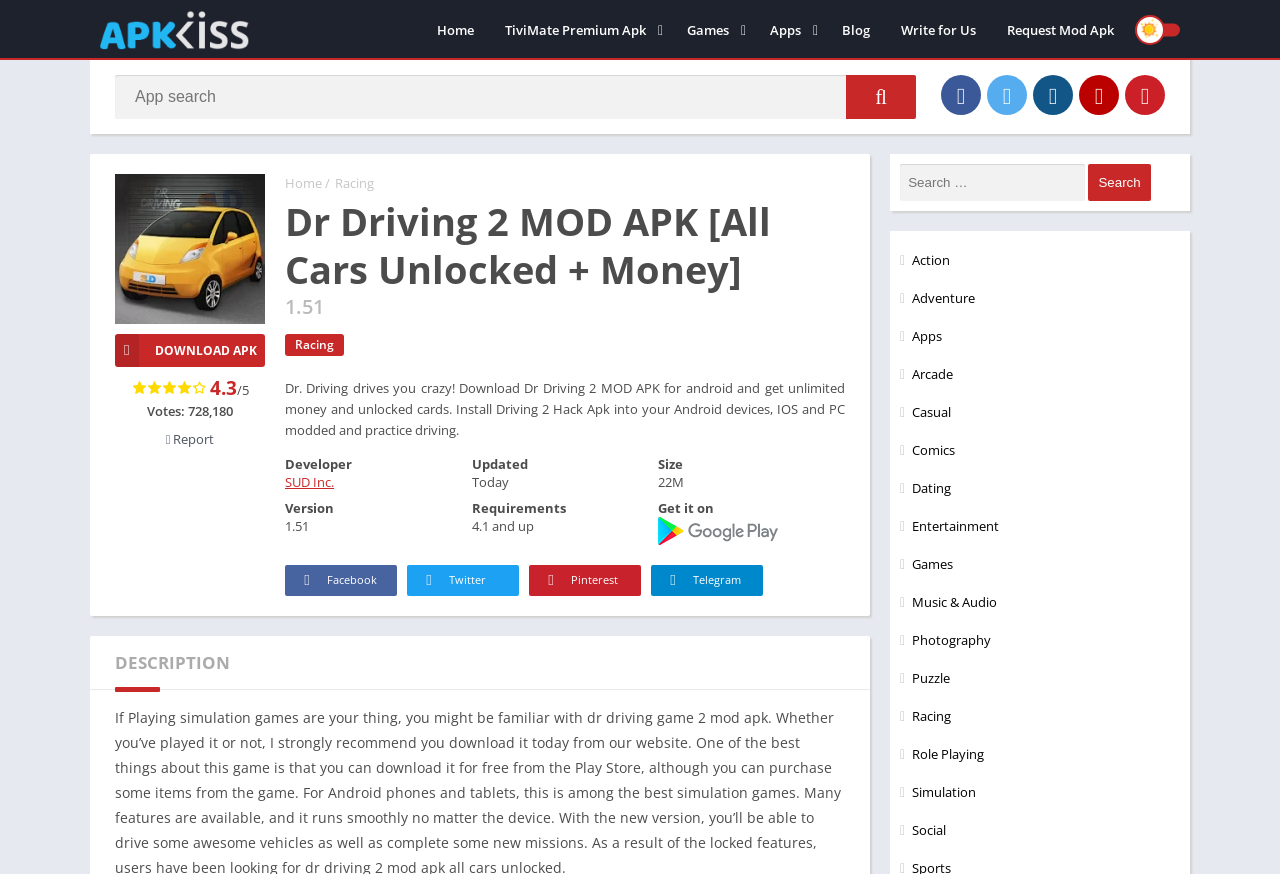Determine the bounding box coordinates for the clickable element to execute this instruction: "Visit Facebook page". Provide the coordinates as four float numbers between 0 and 1, i.e., [left, top, right, bottom].

[0.735, 0.086, 0.766, 0.132]